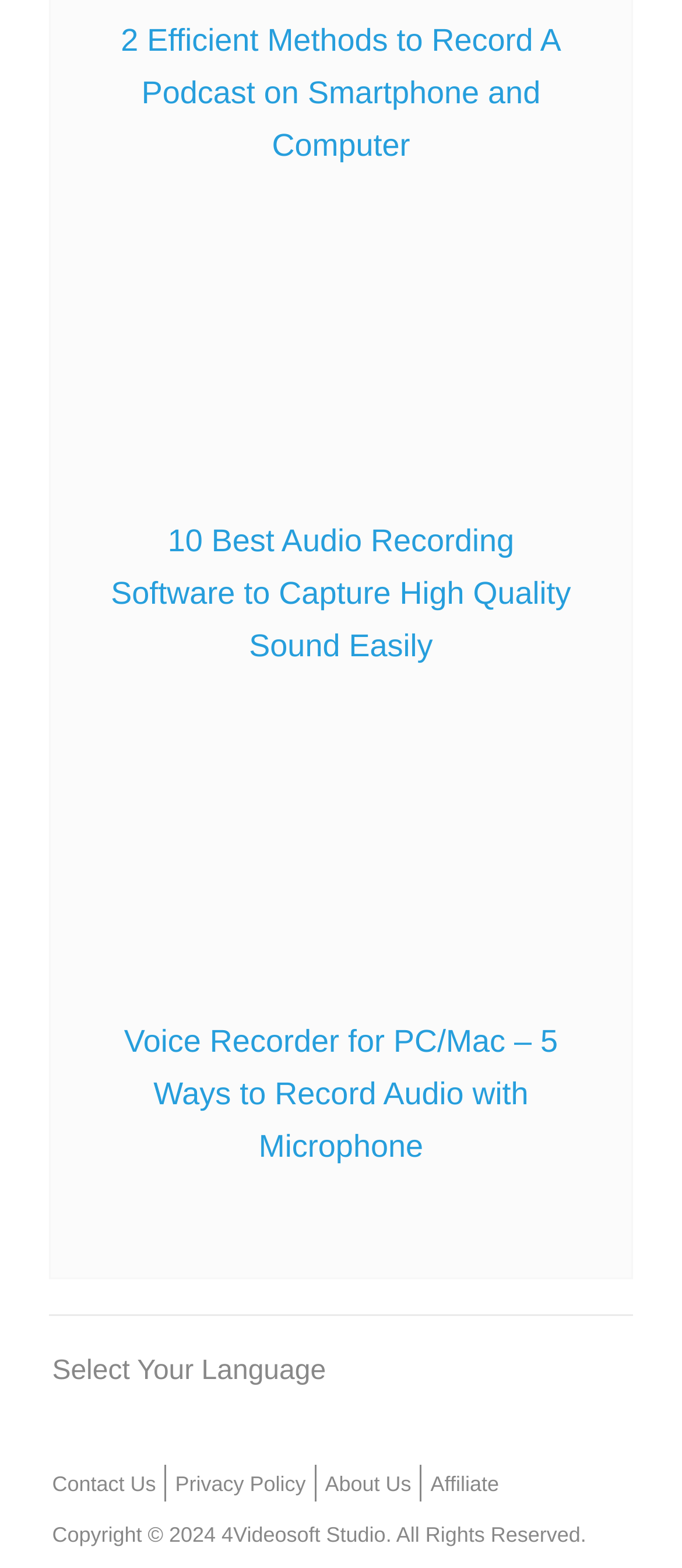Locate the UI element that matches the description Privacy Policy in the webpage screenshot. Return the bounding box coordinates in the format (top-left x, top-left y, bottom-right x, bottom-right y), with values ranging from 0 to 1.

[0.257, 0.939, 0.448, 0.954]